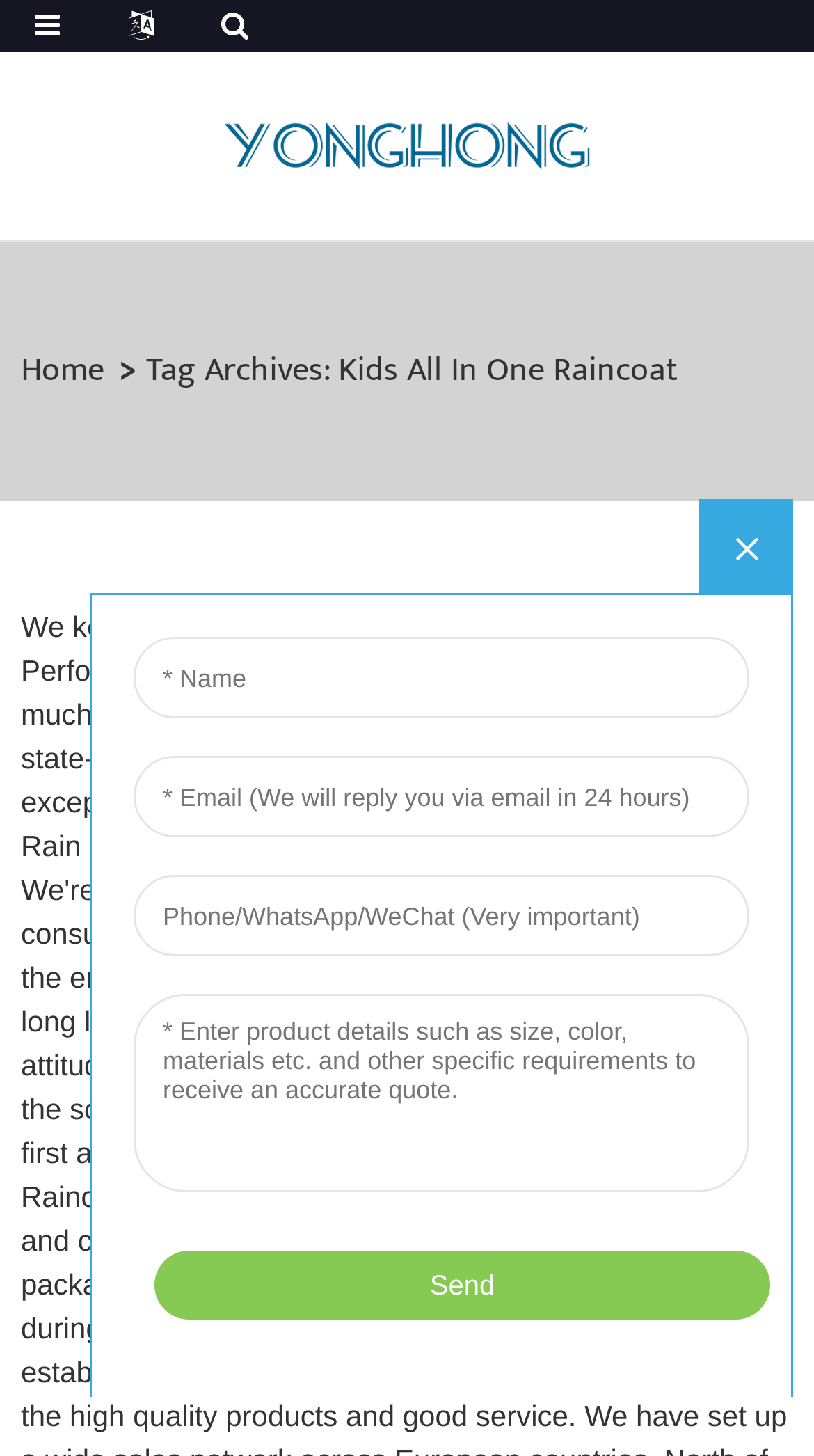Find the bounding box of the web element that fits this description: "Pvc Rainwear".

[0.251, 0.569, 0.471, 0.592]